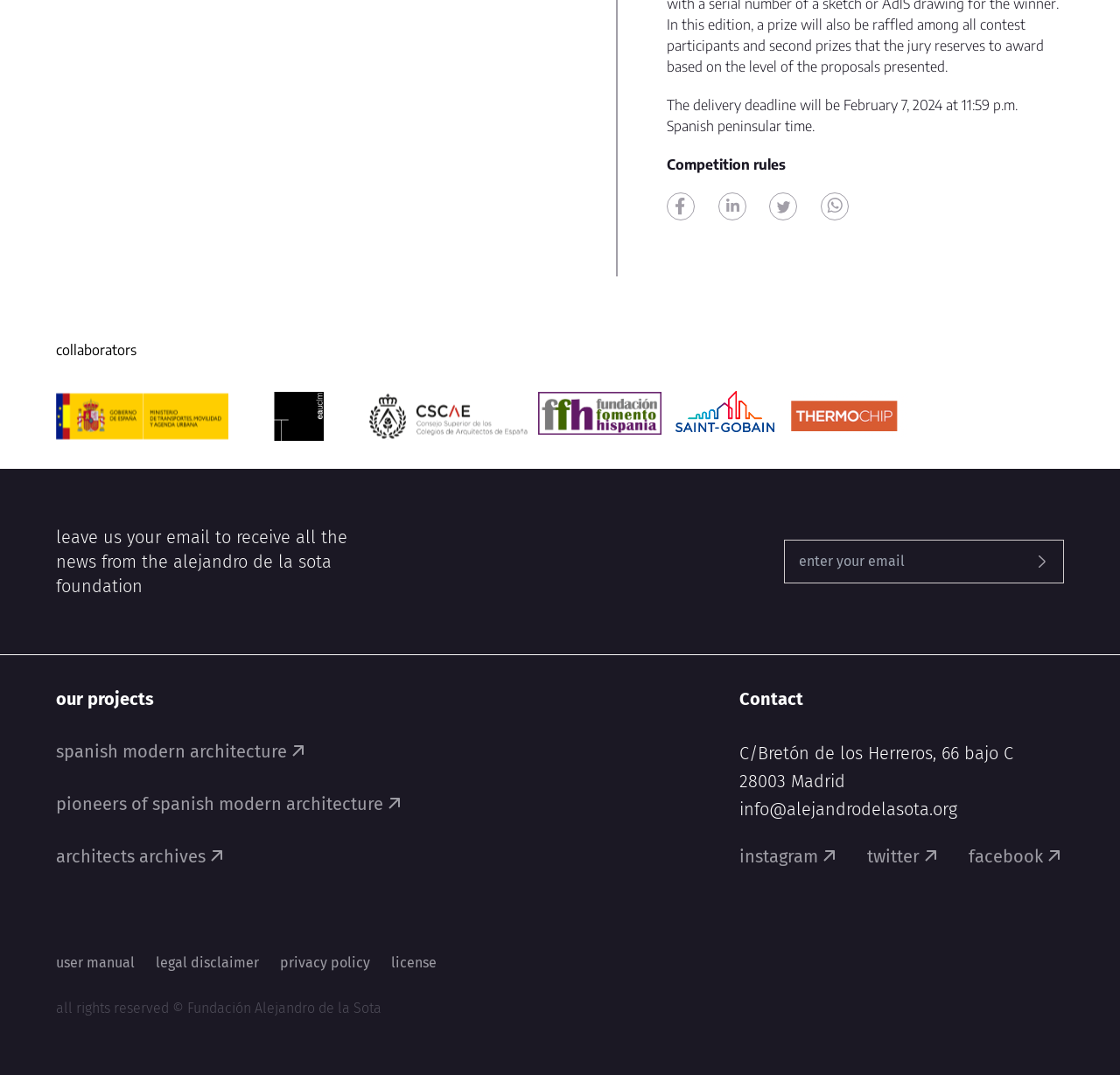Find the bounding box coordinates corresponding to the UI element with the description: "twitter". The coordinates should be formatted as [left, top, right, bottom], with values as floats between 0 and 1.

[0.774, 0.785, 0.84, 0.808]